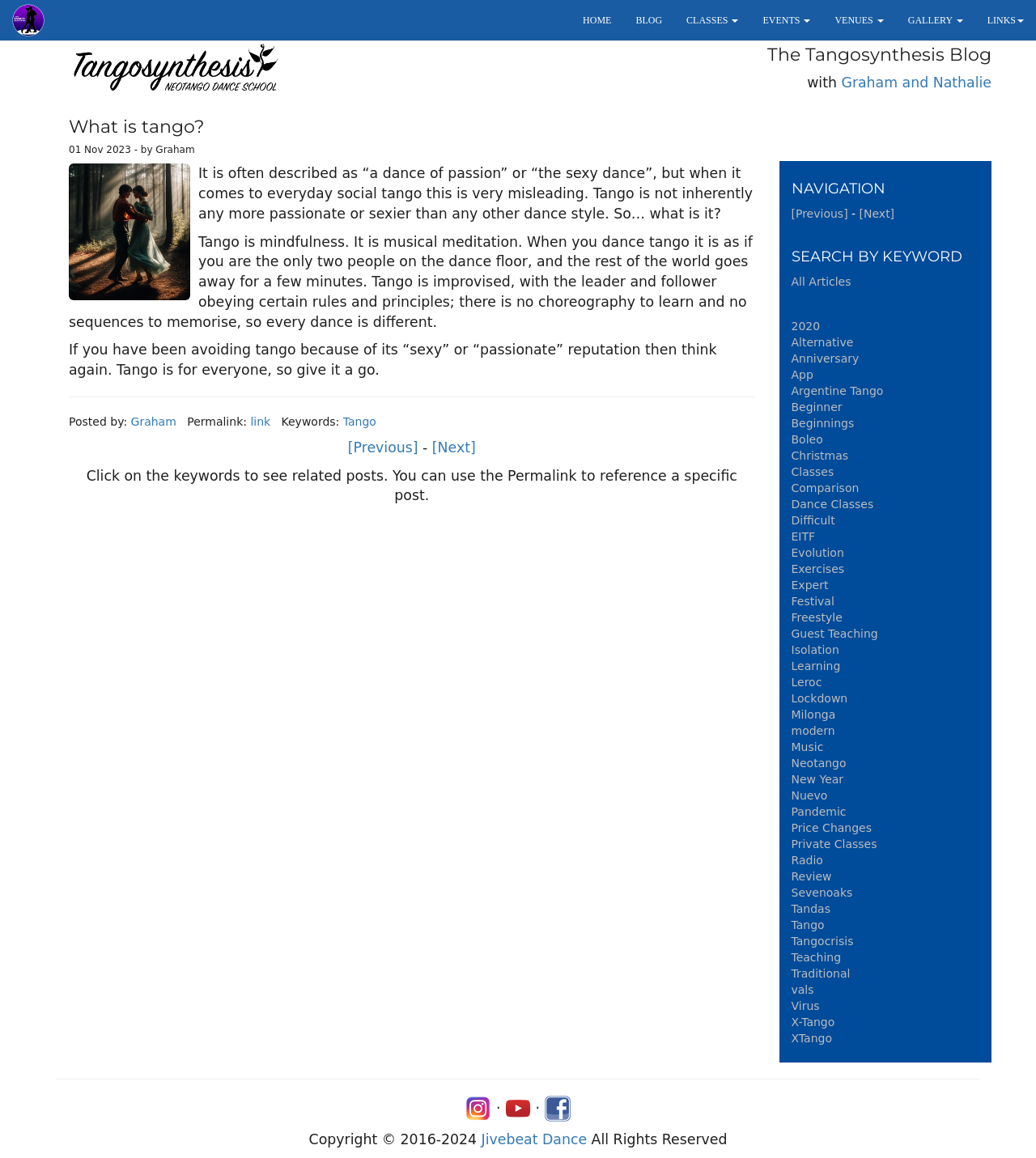Respond to the following question using a concise word or phrase: 
What is the author of the blog post 'What is tango?'?

Graham